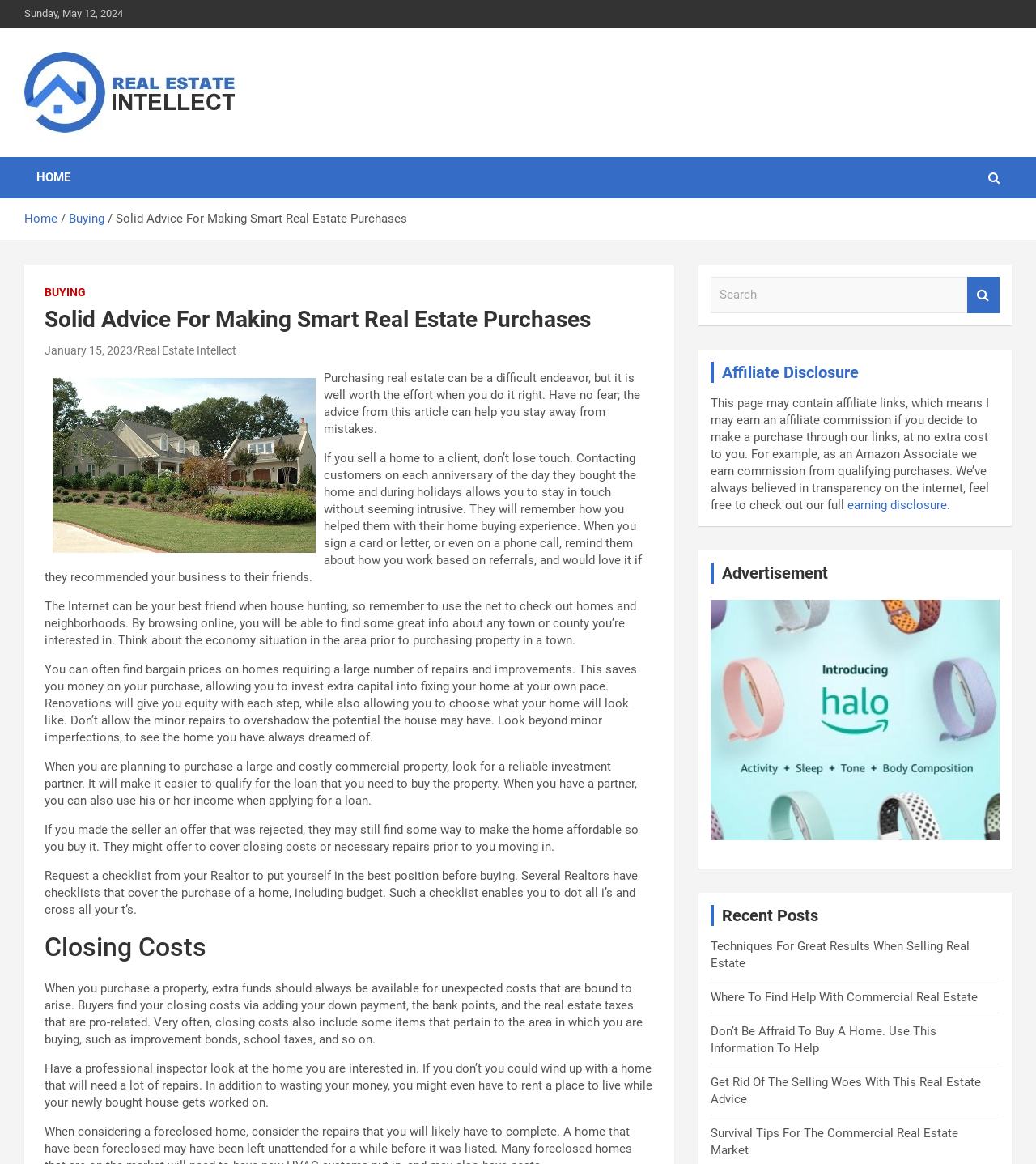Identify the main heading of the webpage and provide its text content.

Solid Advice For Making Smart Real Estate Purchases